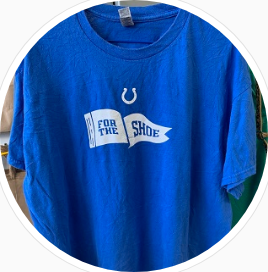What is the weight of the T-shirt?
Look at the image and answer the question with a single word or phrase.

0.4 pounds